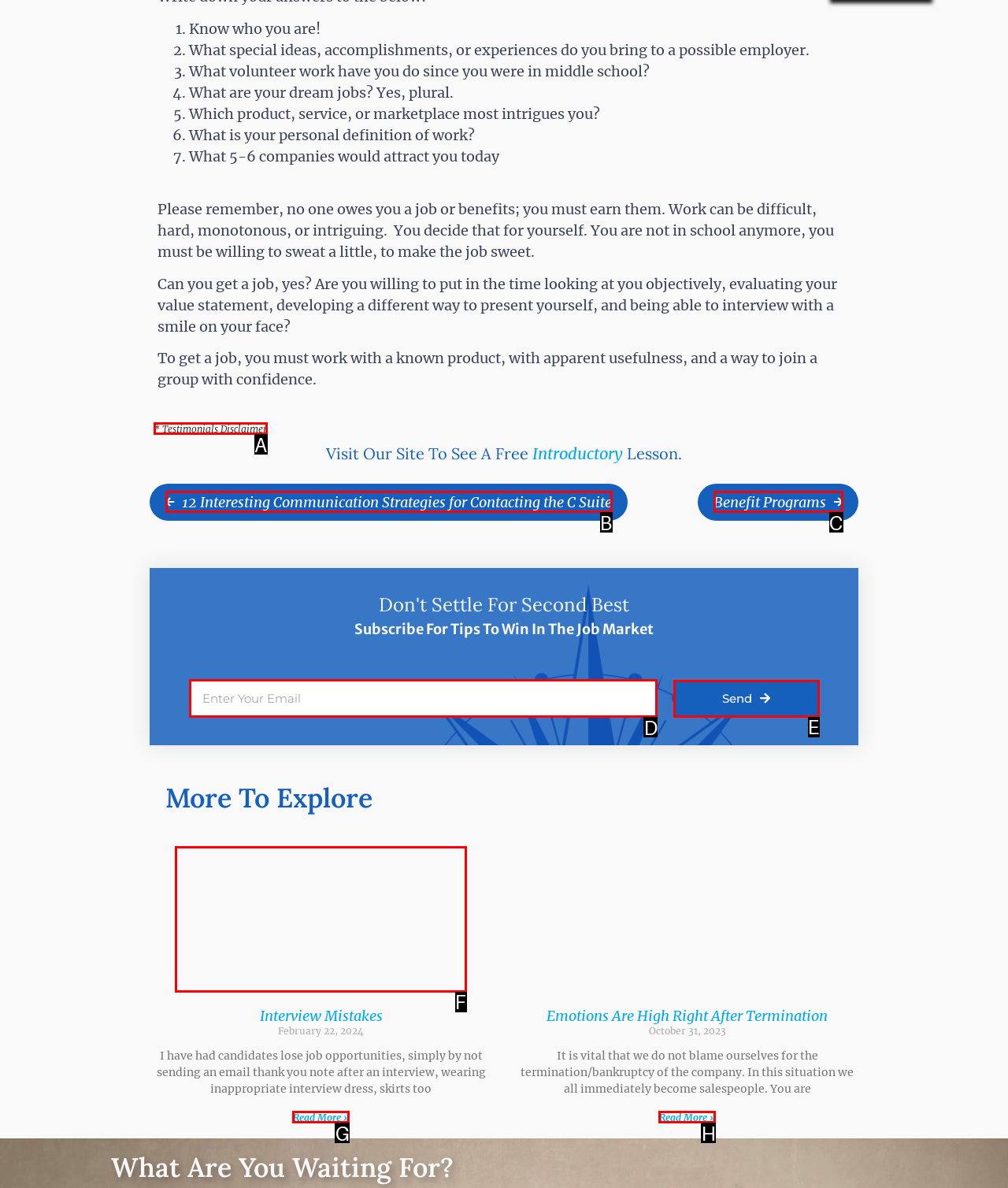Select the appropriate HTML element that needs to be clicked to finish the task: Subscribe with email
Reply with the letter of the chosen option.

D